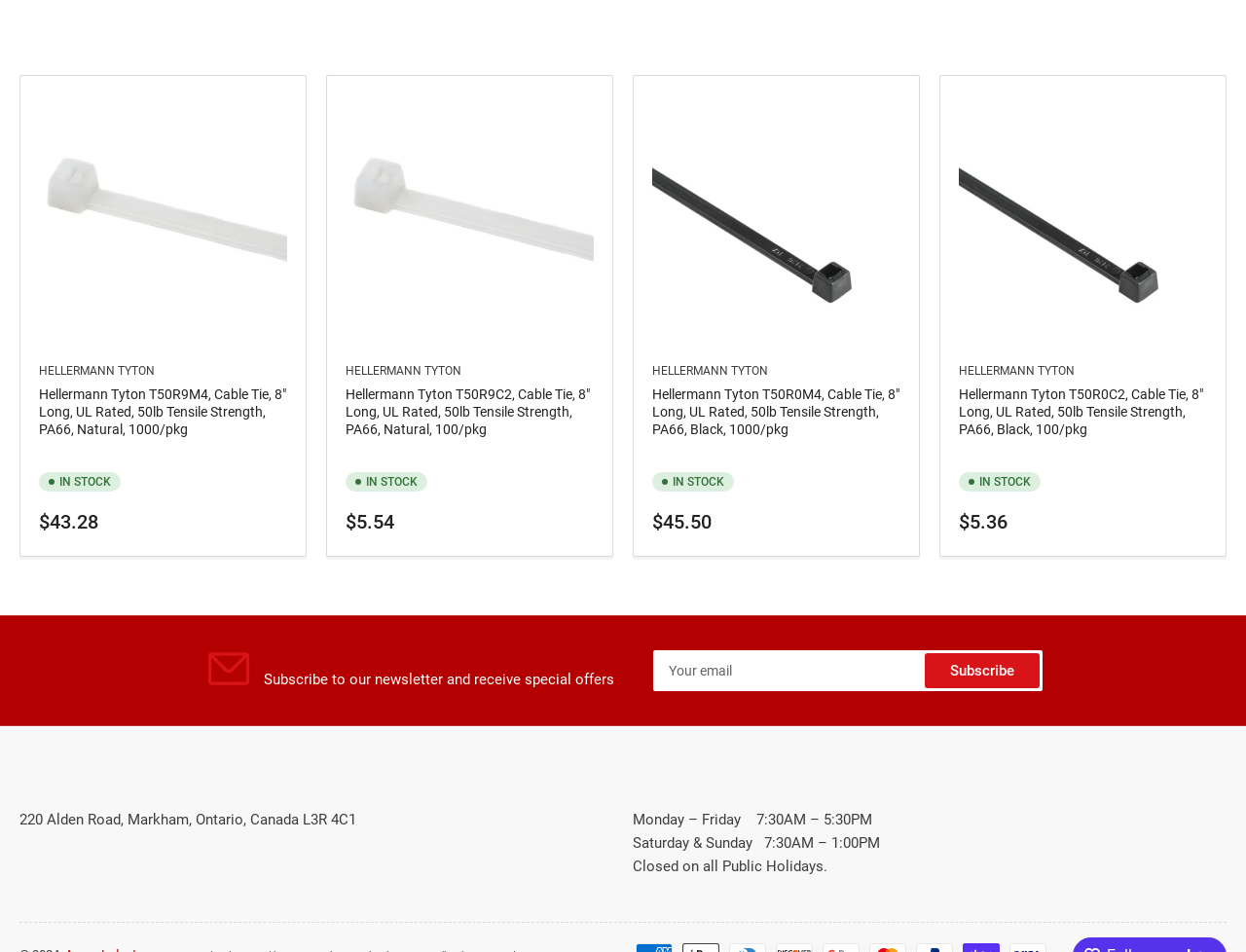Pinpoint the bounding box coordinates of the area that must be clicked to complete this instruction: "Click the 'Hellermann Tyton T50R9C2, Cable Tie, 8" Long, UL Rated, 50lb Tensile Strength, PA66, Natural, 100/pkg' link".

[0.277, 0.129, 0.477, 0.39]